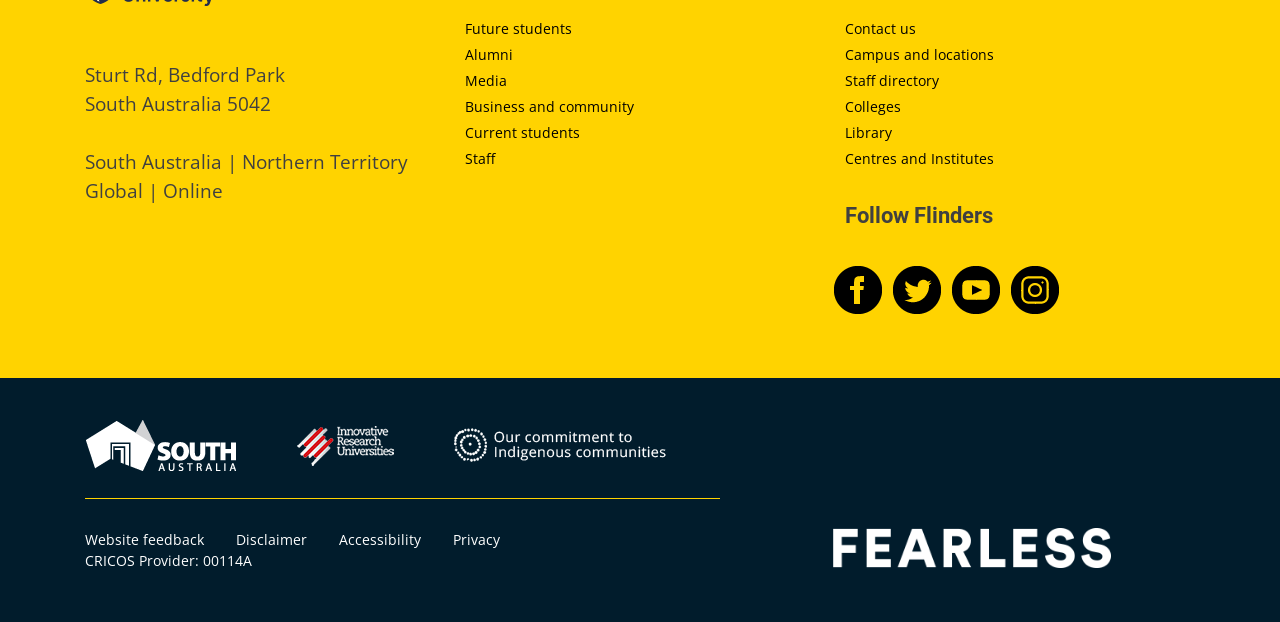Answer the question using only one word or a concise phrase: What is the CRICOS provider number of Flinders University?

00114A